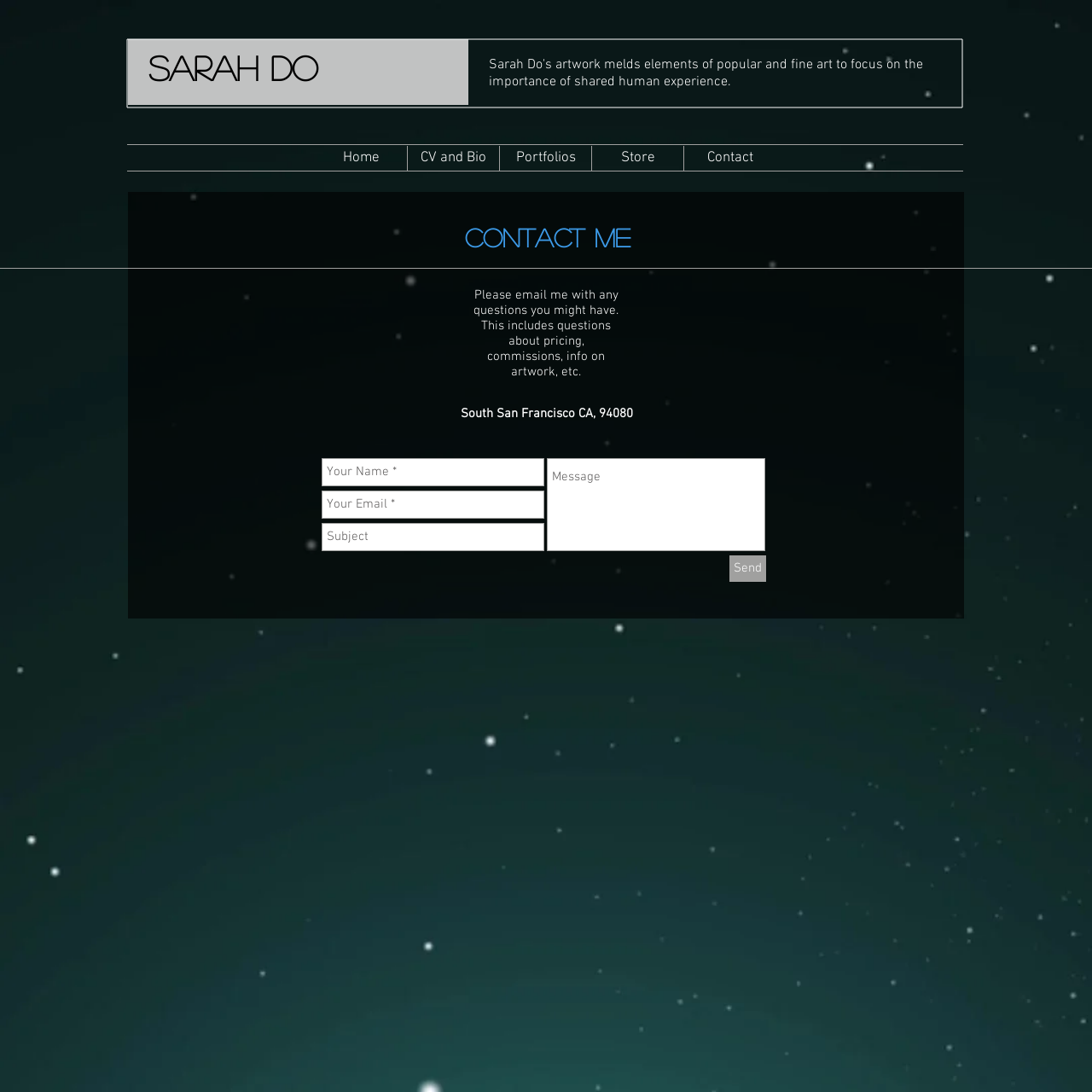Identify the bounding box coordinates of the specific part of the webpage to click to complete this instruction: "view the artist's CV and Bio".

[0.373, 0.134, 0.457, 0.156]